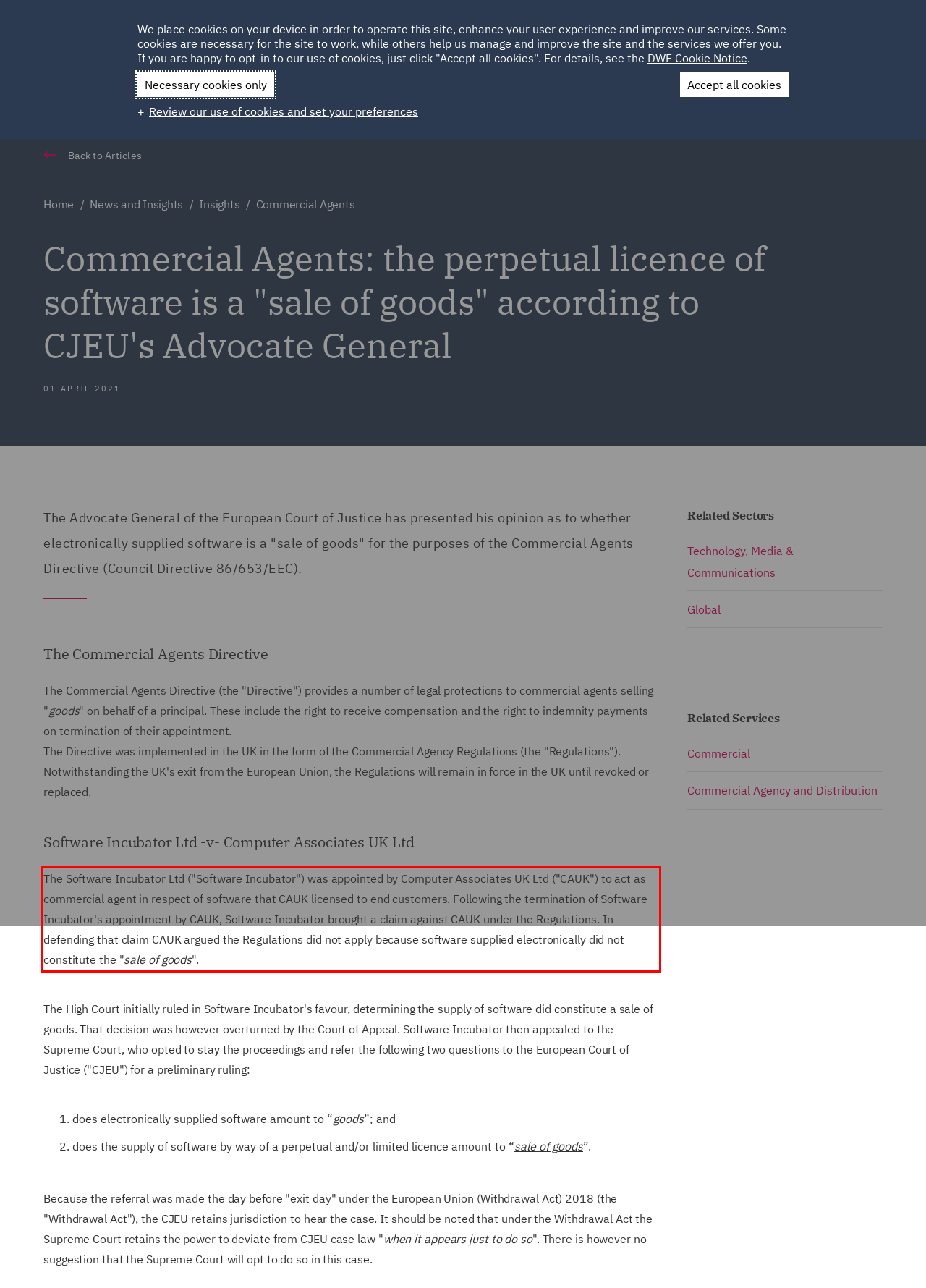Please look at the screenshot provided and find the red bounding box. Extract the text content contained within this bounding box.

The Software Incubator Ltd ("Software Incubator") was appointed by Computer Associates UK Ltd ("CAUK") to act as commercial agent in respect of software that CAUK licensed to end customers. Following the termination of Software Incubator's appointment by CAUK, Software Incubator brought a claim against CAUK under the Regulations. In defending that claim CAUK argued the Regulations did not apply because software supplied electronically did not constitute the "sale of goods".